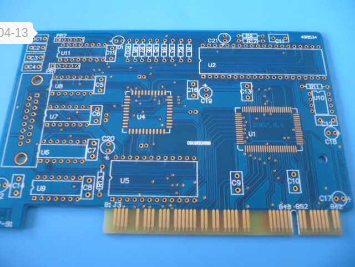Explain what is happening in the image with elaborate details.

The image showcases a detailed view of a gold finger PCB, illustrating the intricate layout of its circuit traces and components. This multi-layer circuit board features a blue solder mask adorned with various pads, traces, and integrated circuits typical of high-precision designs. Notably, the PCB is designed with gold fingers at the edge, allowing for reliable connections in socketed applications. The image is dated April 13, 2024, suggesting it relates to a recent development or example in the realm of PCB design. This visual representation enhances the understanding of modern circuit board construction and its applications, particularly in high-speed electronic devices.